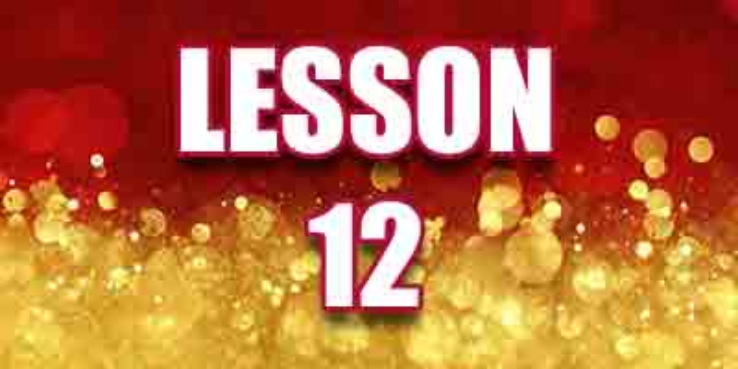Kindly respond to the following question with a single word or a brief phrase: 
What is the likely topic of the lesson series?

spiritual or biblical studies